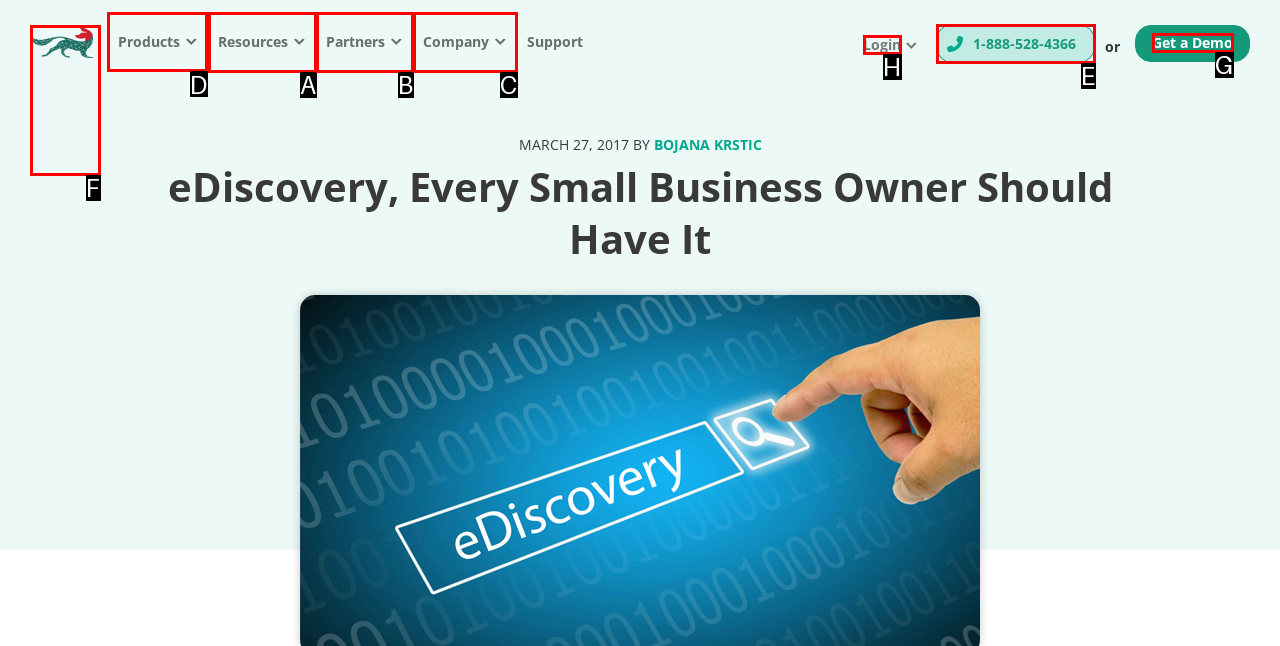Choose the HTML element that needs to be clicked for the given task: Chat on WhatsApp Respond by giving the letter of the chosen option.

None